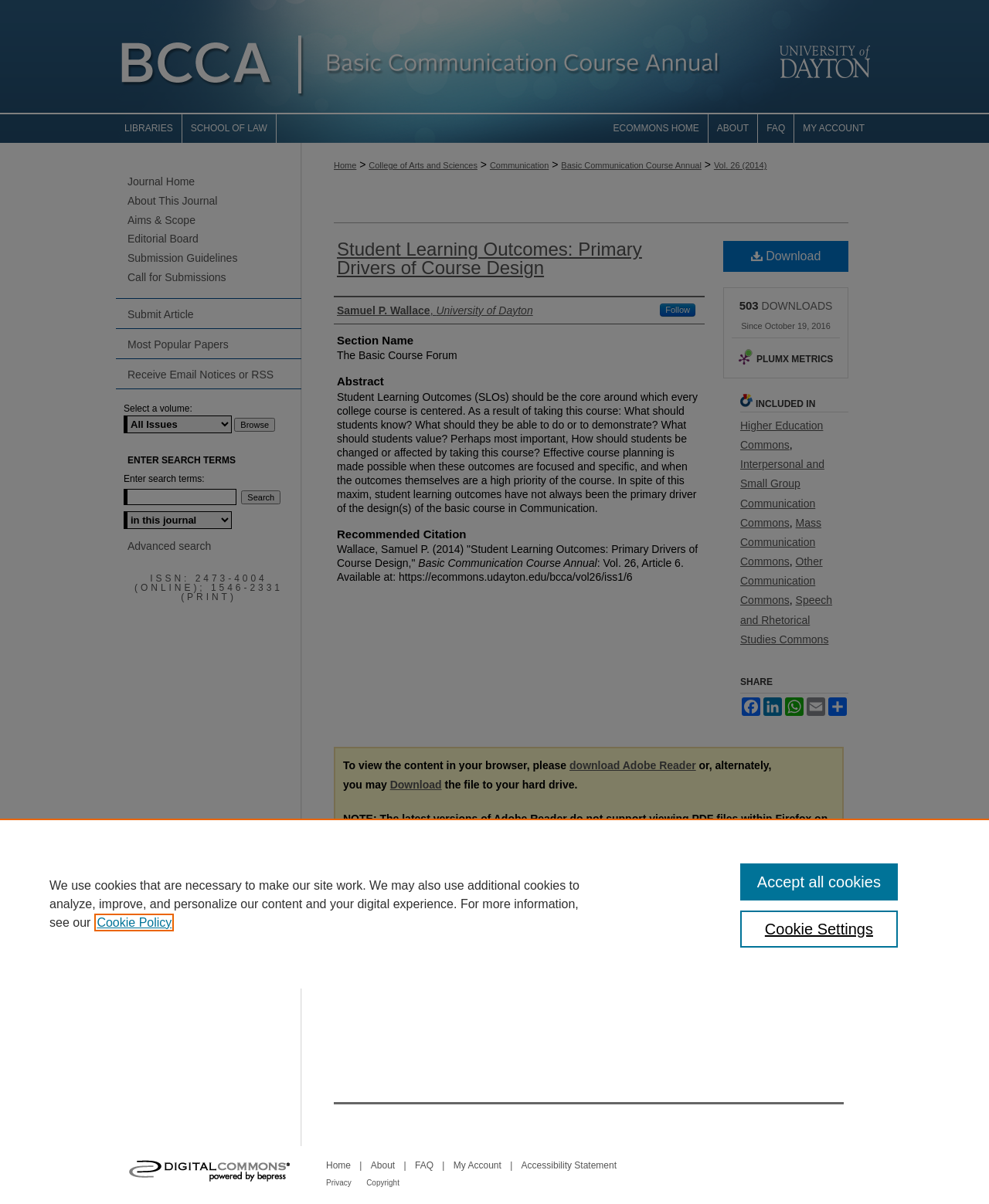What is the title of the article?
From the details in the image, answer the question comprehensively.

The title of the article can be found in the heading element with the text 'Student Learning Outcomes: Primary Drivers of Course Design' which is located at the top of the webpage.